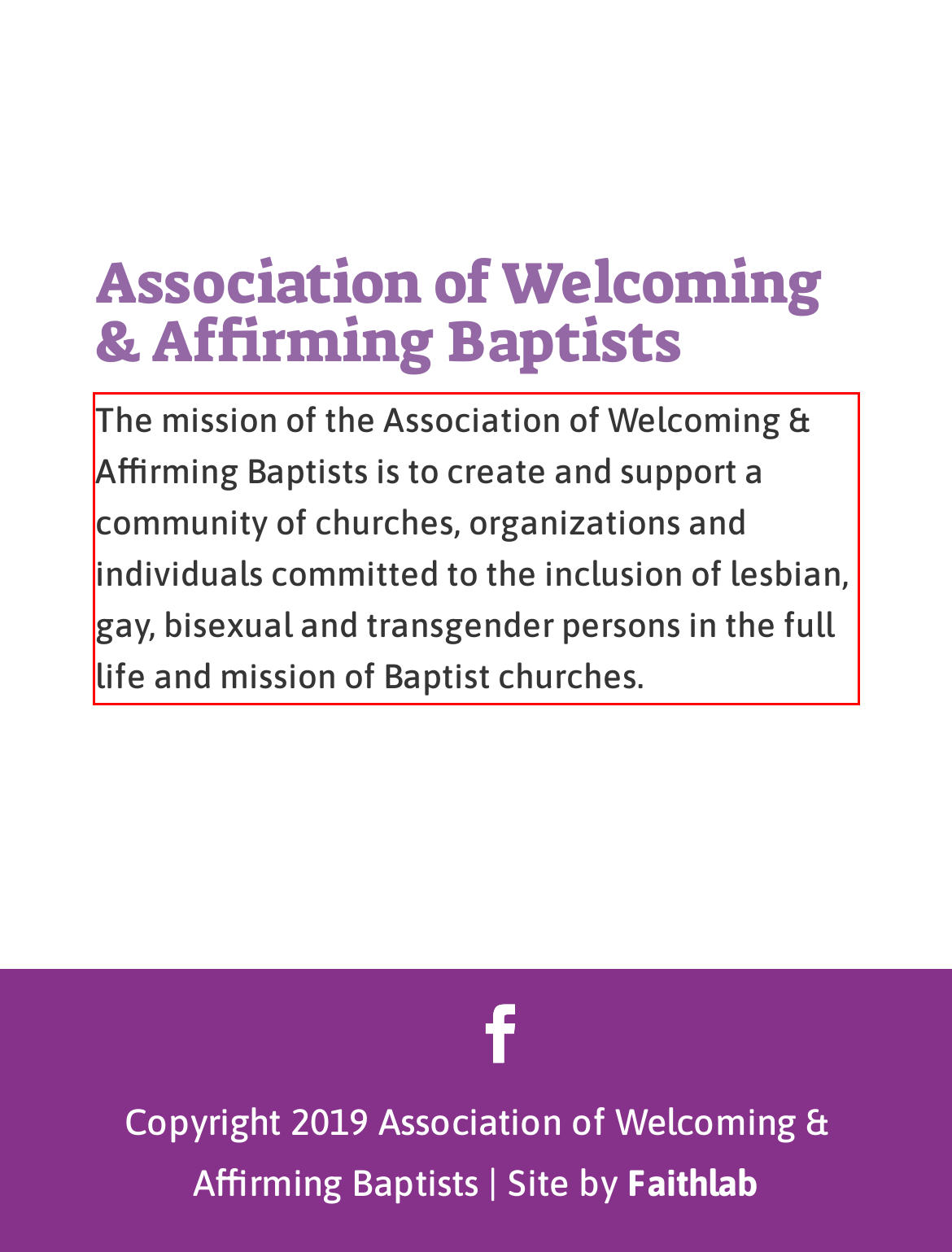Review the webpage screenshot provided, and perform OCR to extract the text from the red bounding box.

The mission of the Association of Welcoming & Affirming Baptists is to create and support a community of churches, organizations and individuals committed to the inclusion of lesbian, gay, bisexual and transgender persons in the full life and mission of Baptist churches.